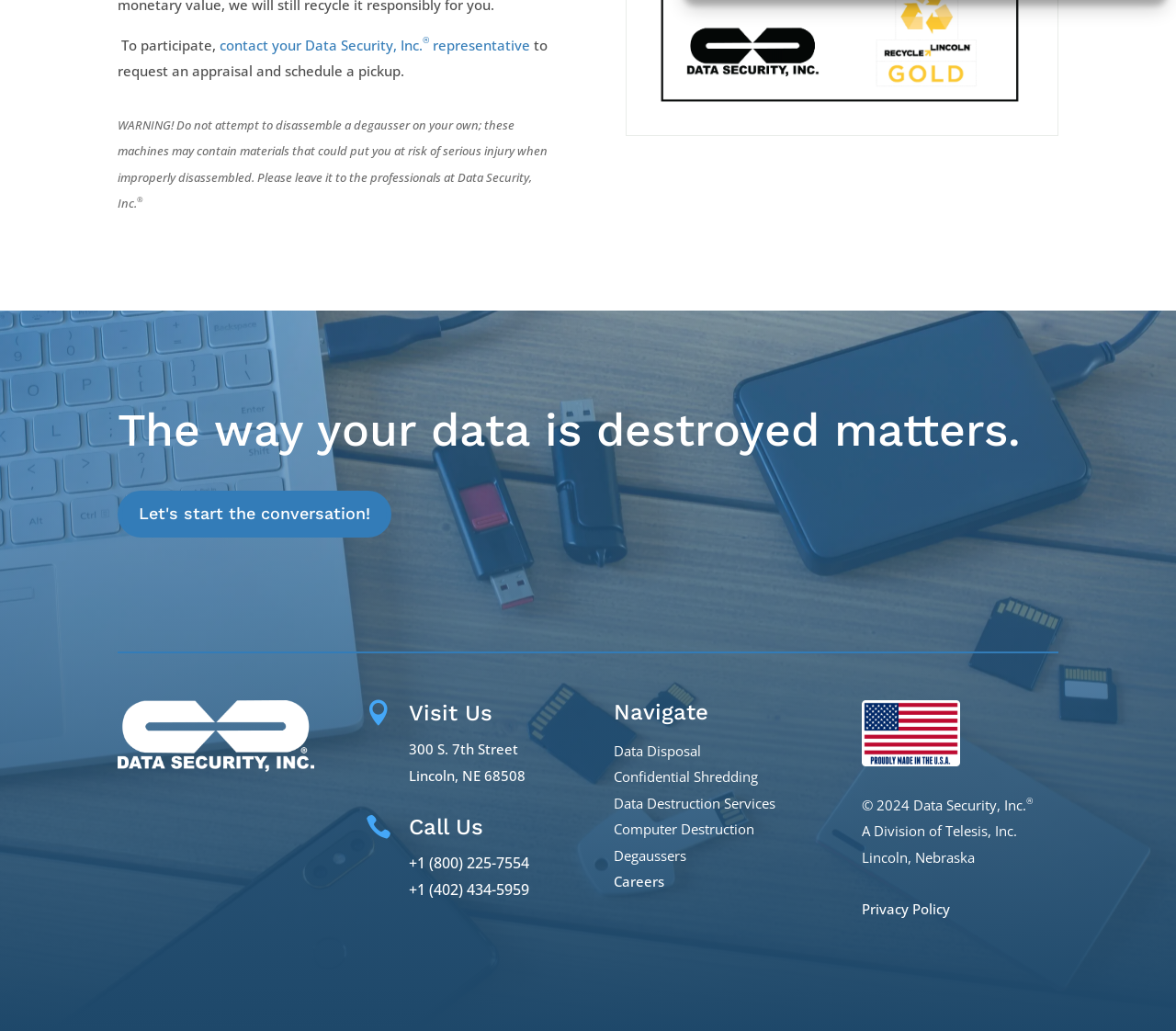Provide the bounding box coordinates of the HTML element described by the text: "300 S. 7th Street".

[0.348, 0.718, 0.441, 0.735]